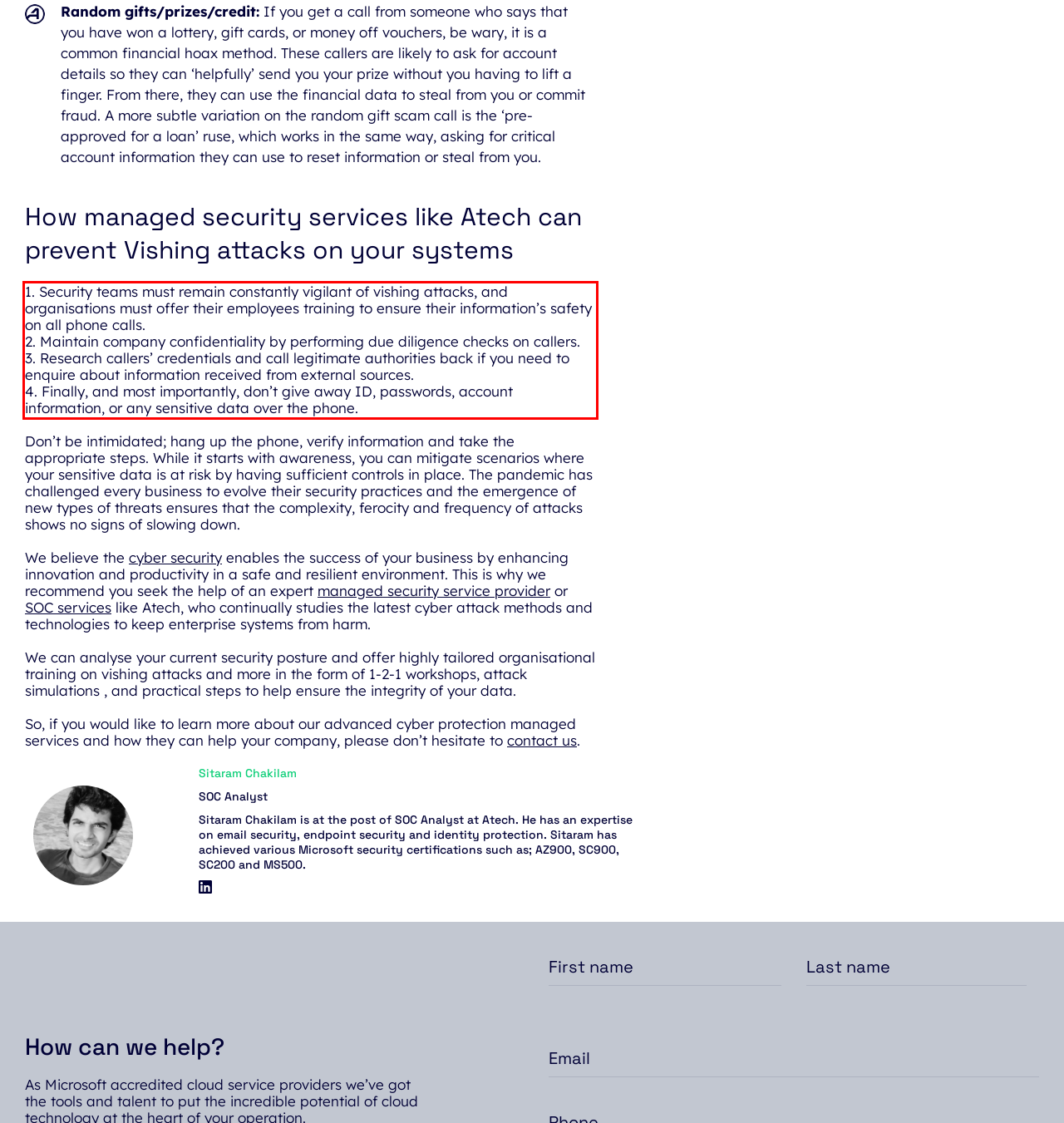Look at the provided screenshot of the webpage and perform OCR on the text within the red bounding box.

1. Security teams must remain constantly vigilant of vishing attacks, and organisations must offer their employees training to ensure their information’s safety on all phone calls. 2. Maintain company confidentiality by performing due diligence checks on callers. 3. Research callers’ credentials and call legitimate authorities back if you need to enquire about information received from external sources. 4. Finally, and most importantly, don’t give away ID, passwords, account information, or any sensitive data over the phone.